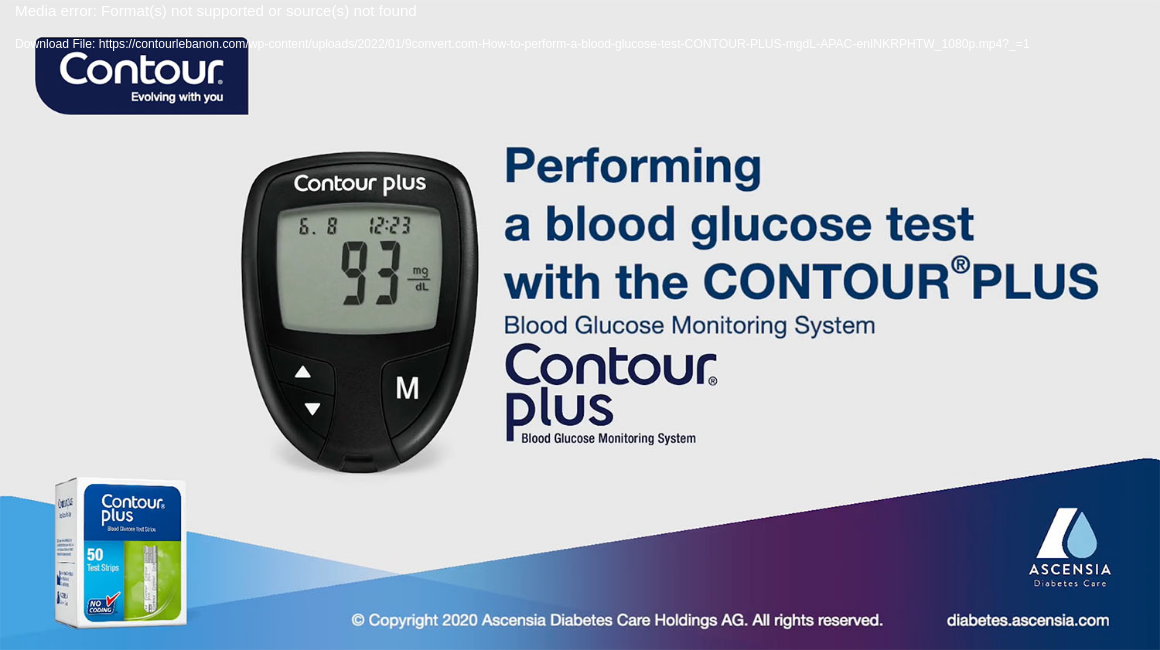Can you give a detailed response to the following question using the information from the image? What is the brand of the blood glucose monitoring system?

The brand of the blood glucose monitoring system can be identified by looking at the logo displayed in the image, which is accompanied by a copyright note from 2020. The logo belongs to Ascensia Diabetes Care, a company that provides dependable diabetes management solutions.